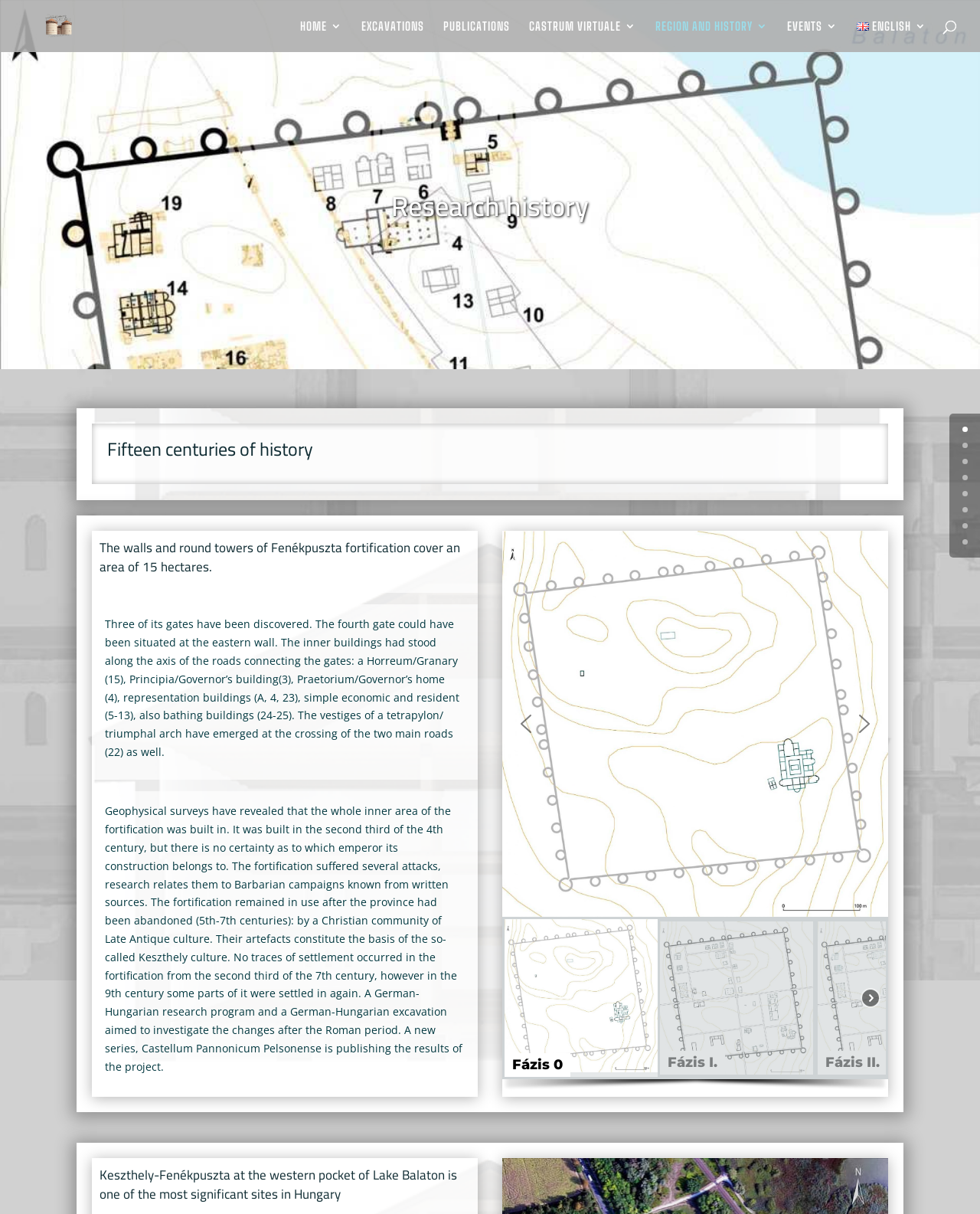Generate a comprehensive description of the webpage.

This webpage is about the research history of Római Erőd Keszthely Fenékpuszta, a significant archaeological site in Hungary. At the top, there is a logo with the site's name, accompanied by a link to the homepage. Below the logo, there are six navigation links: HOME, EXCAVATIONS, PUBLICATIONS, CASTRUM VIRTUALE, REGION AND HISTORY, and EVENTS.

The main content of the page is divided into sections. The first section has a heading "Research history" and a brief introduction to the site. Below this, there is a section with a heading "Fifteen centuries of history" that provides a detailed description of the site's history, including its construction, attacks, and abandonment. This section also includes information about the site's excavation and research.

To the right of this section, there is a region with a heading "Diabemutató" that appears to be a interactive display of the site's history, with buttons and arrows allowing users to navigate through different phases of the site's development.

At the bottom of the page, there is a section with a heading "Keszthely-Fenékpuszta at the western pocket of Lake Balaton is one of the most significant sites in Hungary" that provides additional information about the site's significance.

On the right side of the page, there are several links numbered from 0 to 7, which may be related to the site's research or publications.